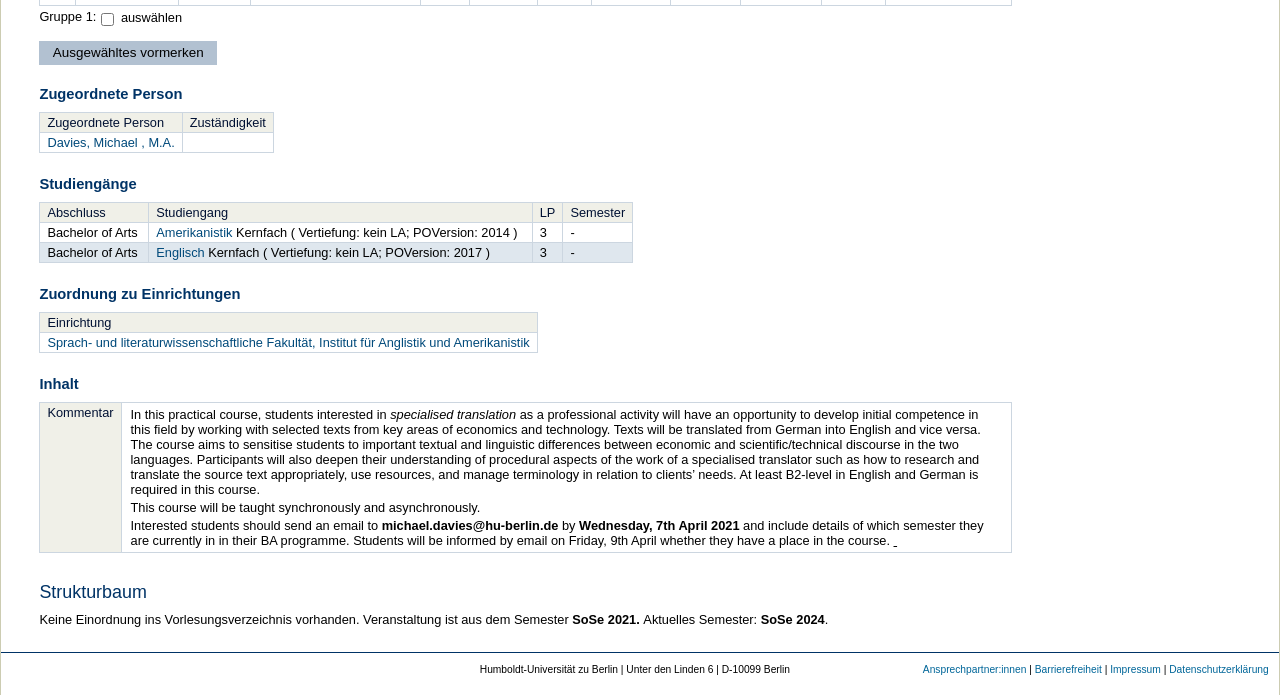Determine the bounding box coordinates (top-left x, top-left y, bottom-right x, bottom-right y) of the UI element described in the following text: Davies, Michael , M.A.

[0.037, 0.194, 0.136, 0.216]